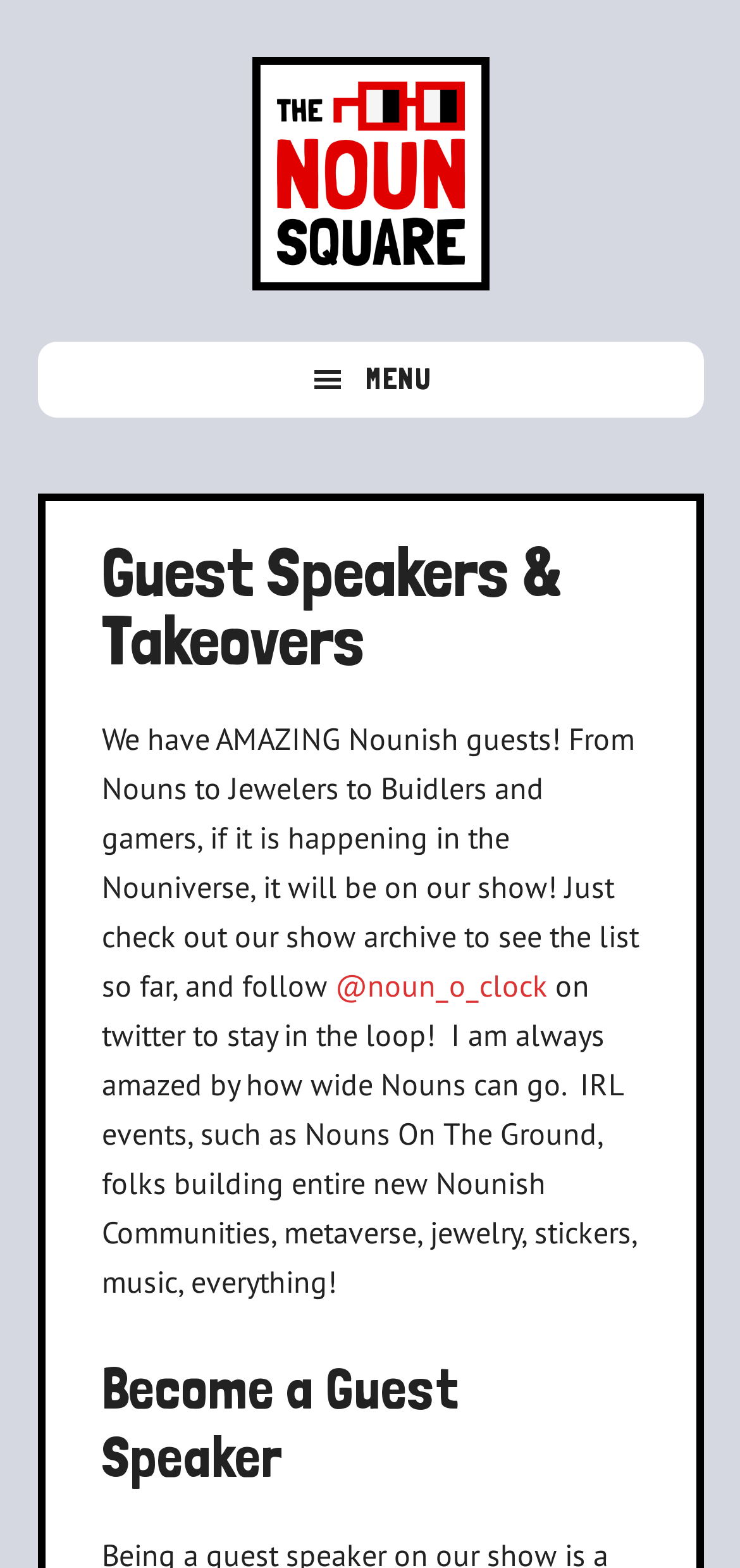Based on the provided description, "parent_node: The Noun Square", find the bounding box of the corresponding UI element in the screenshot.

[0.34, 0.036, 0.66, 0.194]